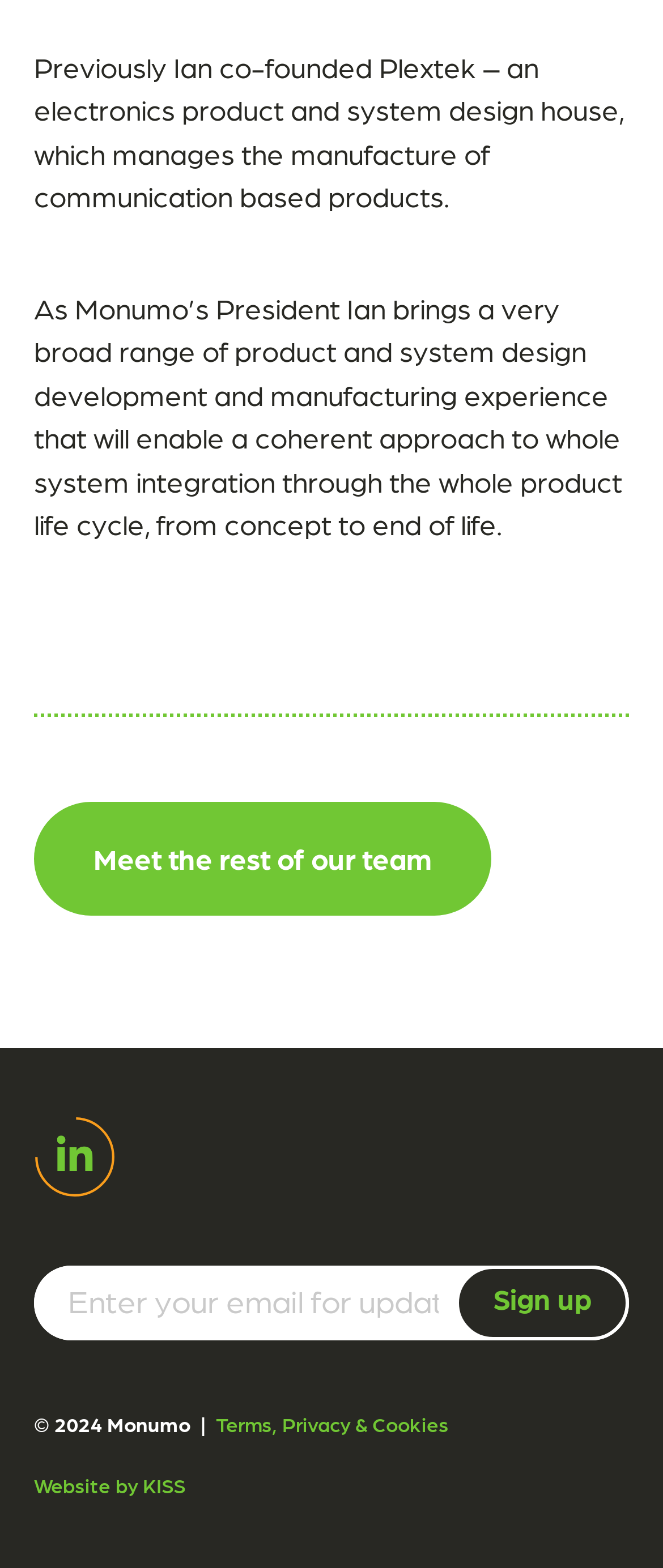Who is the president of Monumo?
Please respond to the question with a detailed and thorough explanation.

The webpage mentions that Ian is the president of Monumo, as stated in the second paragraph of text, which describes his experience and role in the company.